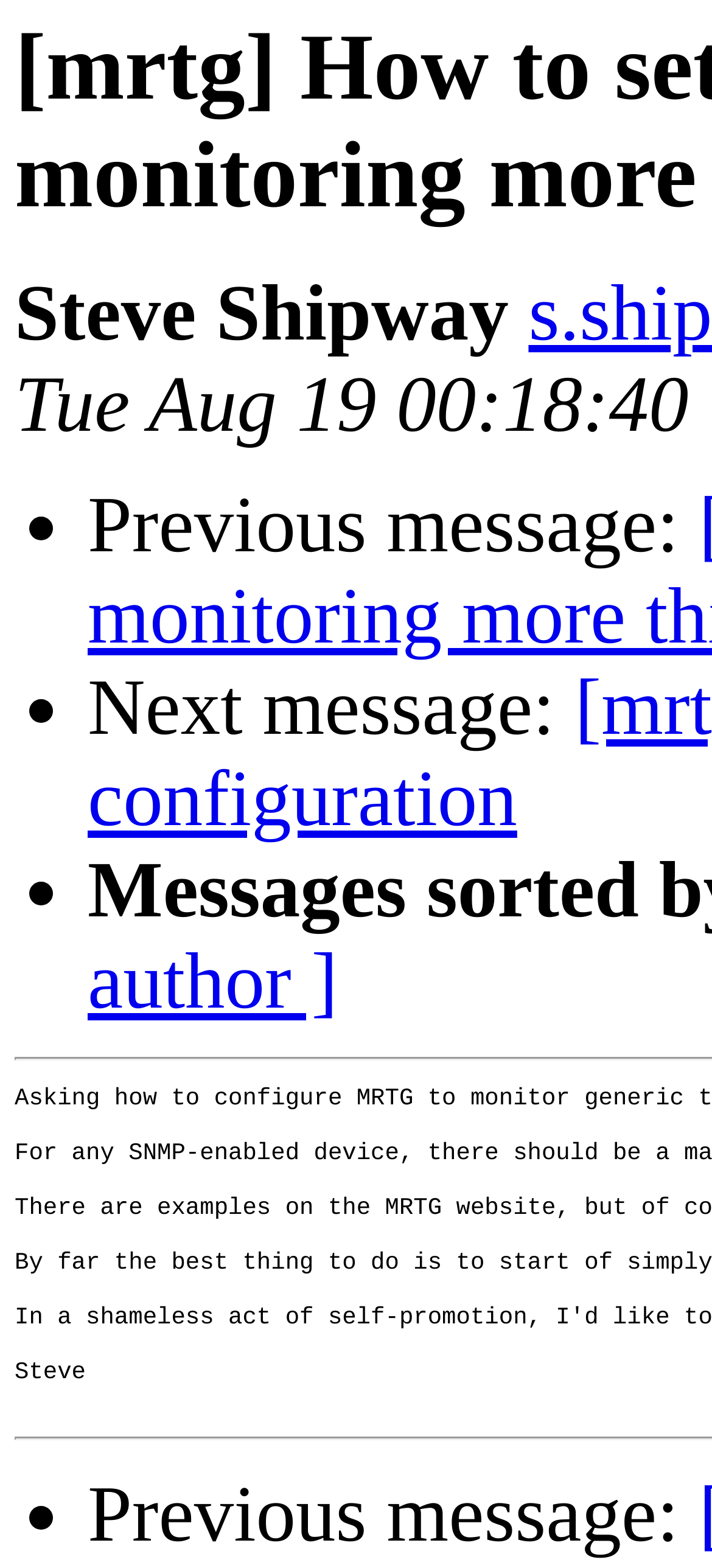What is the text next to the second list marker?
Using the image as a reference, answer the question in detail.

The second list marker is followed by the text 'Next message:', which suggests that the webpage is related to messaging or email.